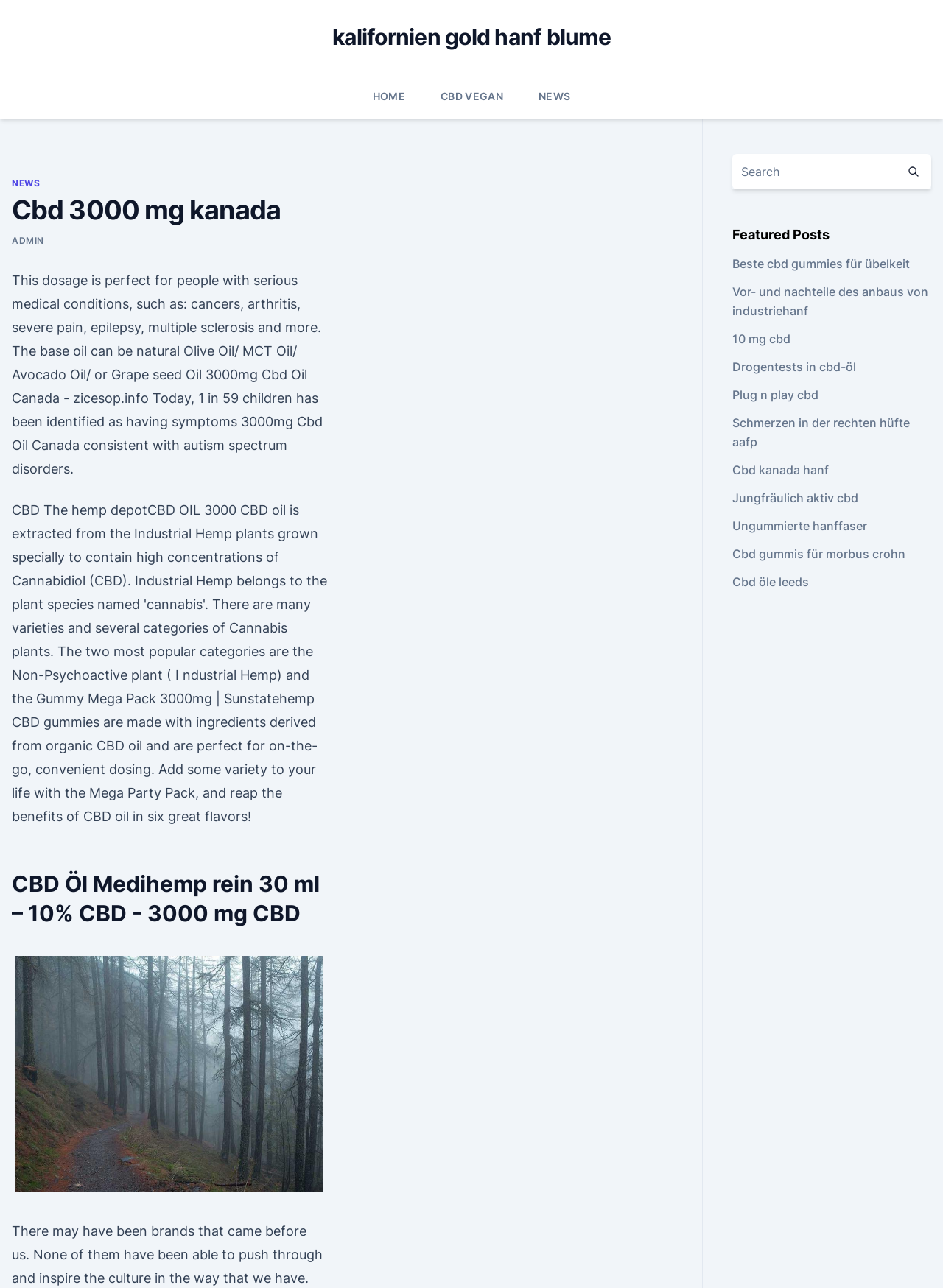Identify the bounding box coordinates of the clickable region necessary to fulfill the following instruction: "Click on the 'CBD VEGAN' link". The bounding box coordinates should be four float numbers between 0 and 1, i.e., [left, top, right, bottom].

[0.467, 0.058, 0.534, 0.092]